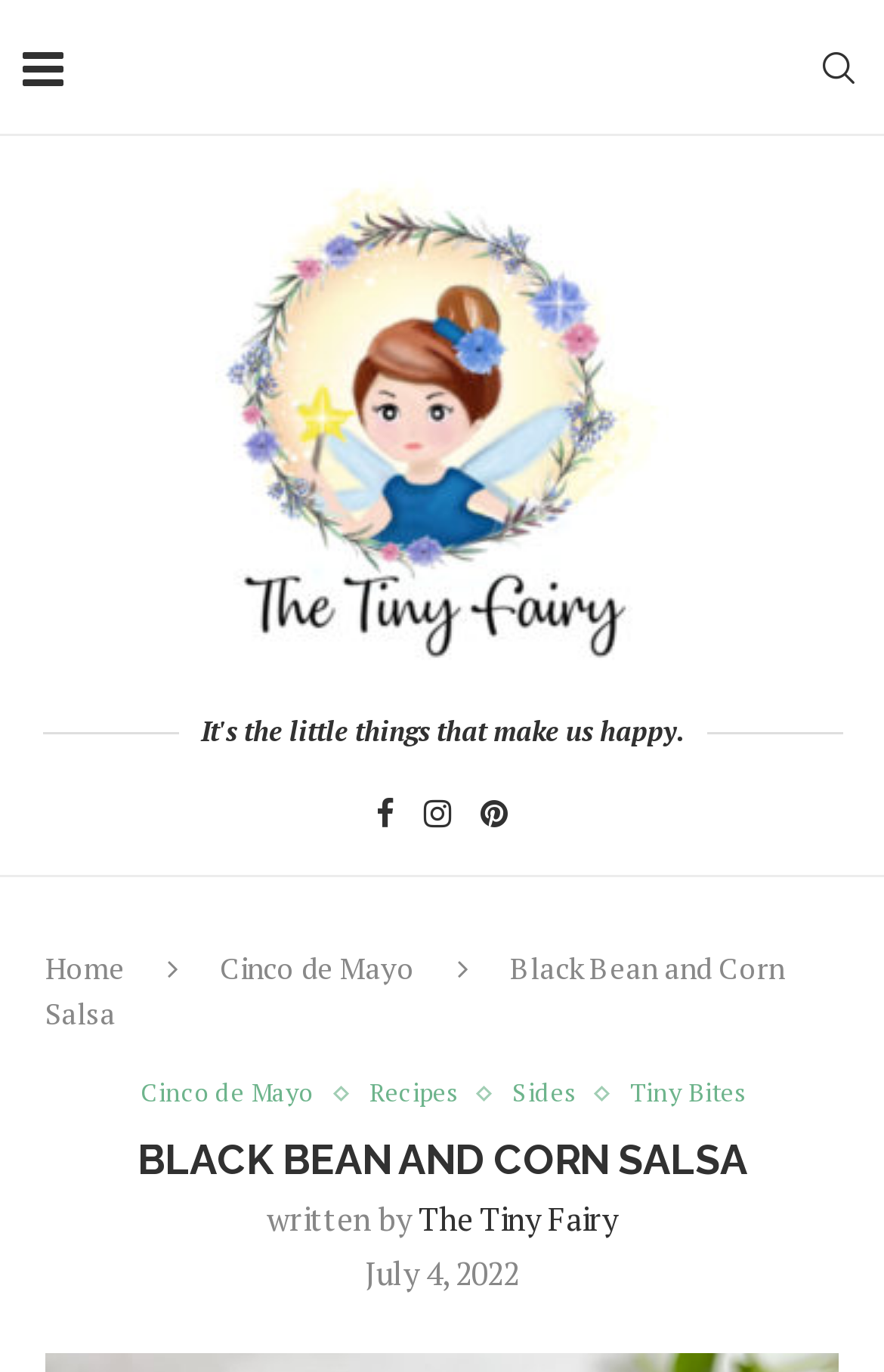What is the name of the recipe?
Please provide a single word or phrase answer based on the image.

Black Bean and Corn Salsa